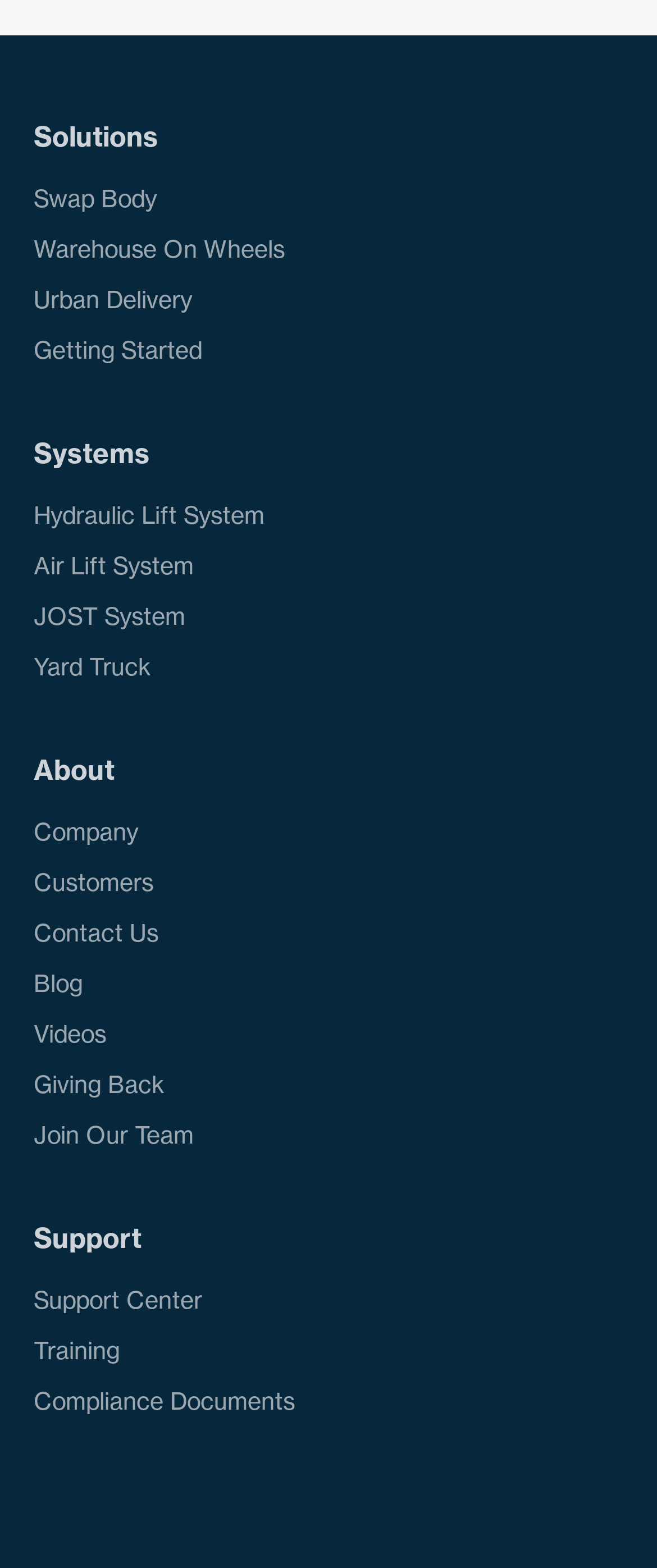What is the first link under the 'Solutions' category?
From the image, provide a succinct answer in one word or a short phrase.

Swap Body